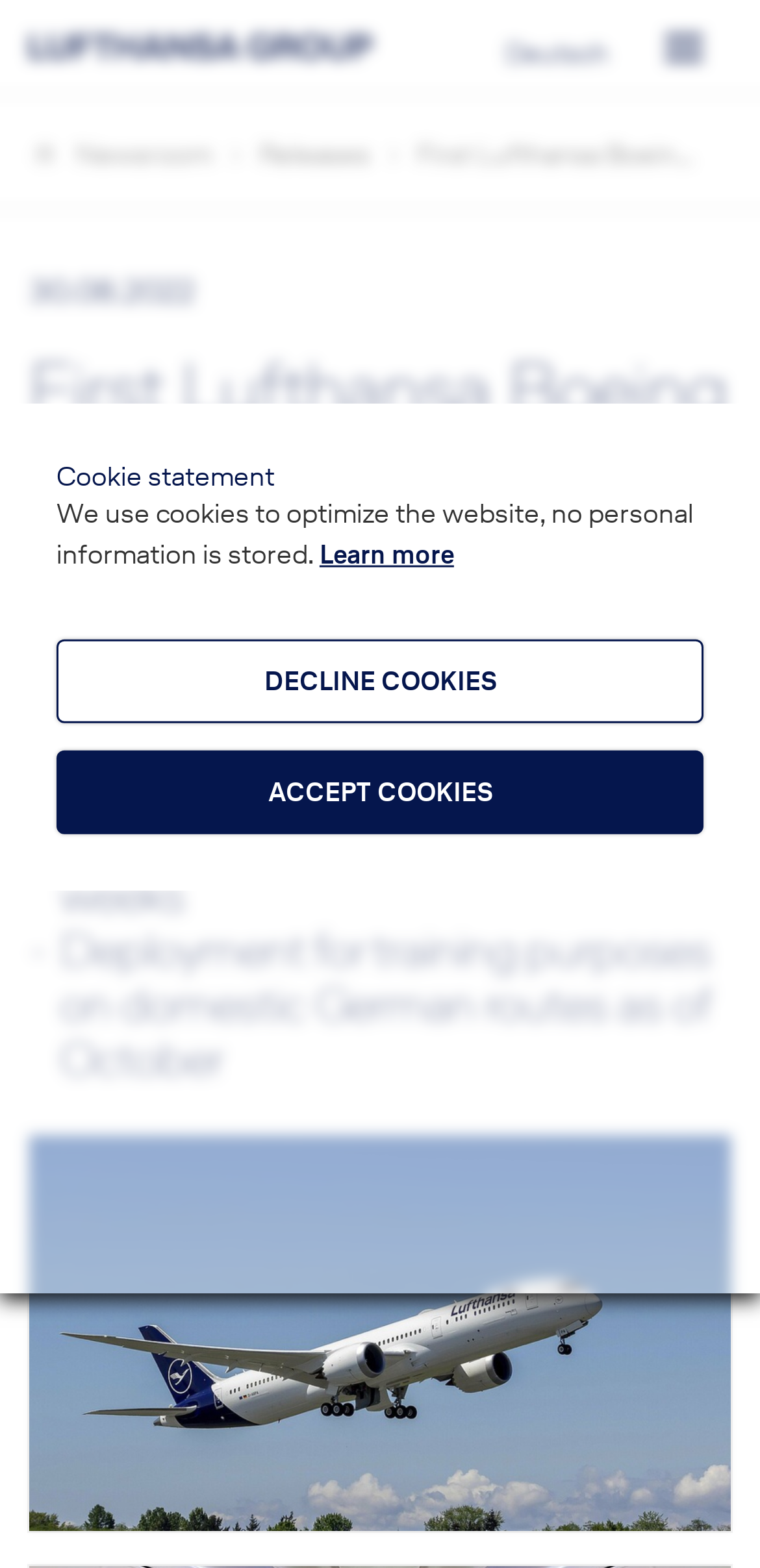Pinpoint the bounding box coordinates of the element to be clicked to execute the instruction: "Visit the 'About' page".

None